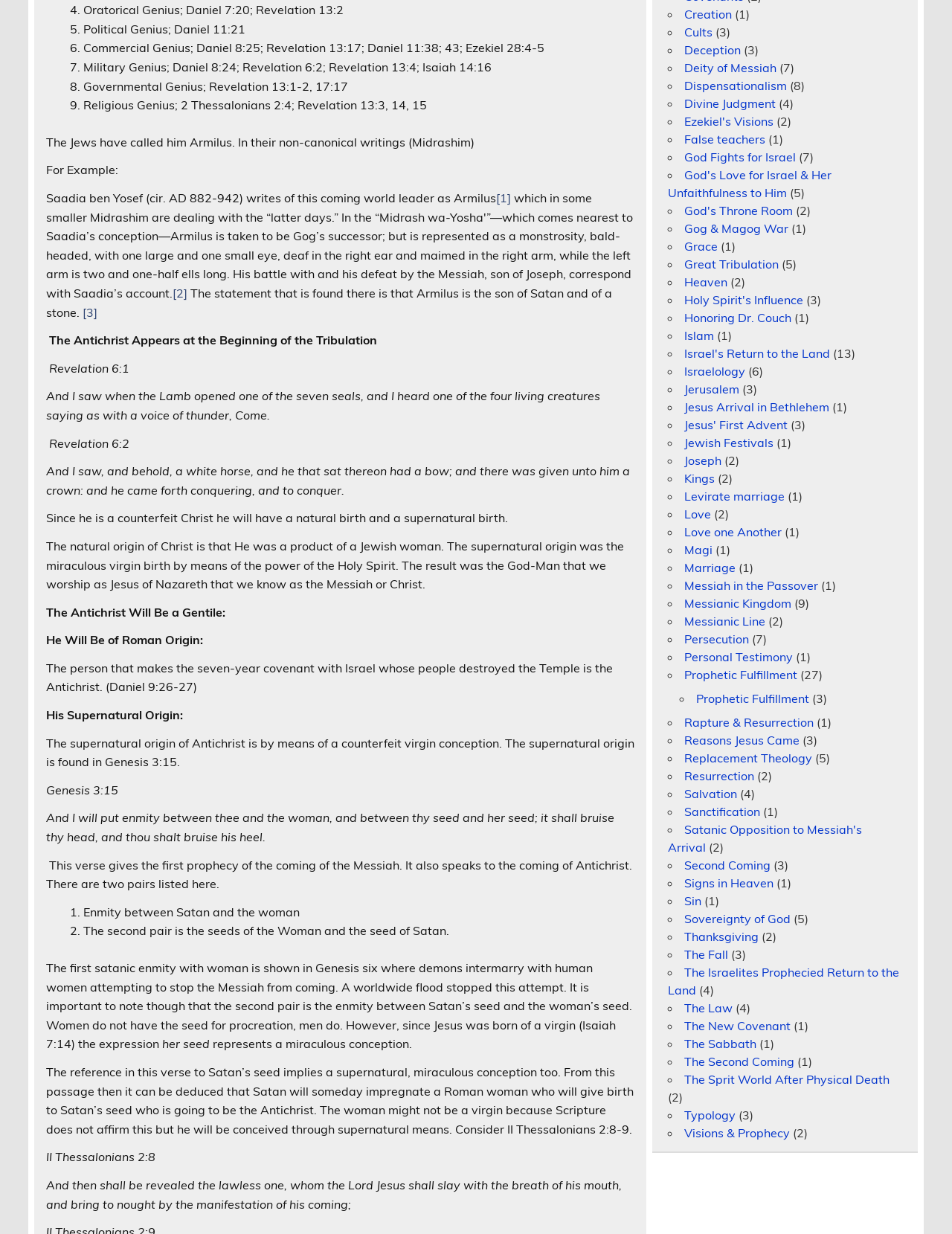Answer with a single word or phrase: 
What is the supernatural origin of the Messiah?

Miraculous virgin birth